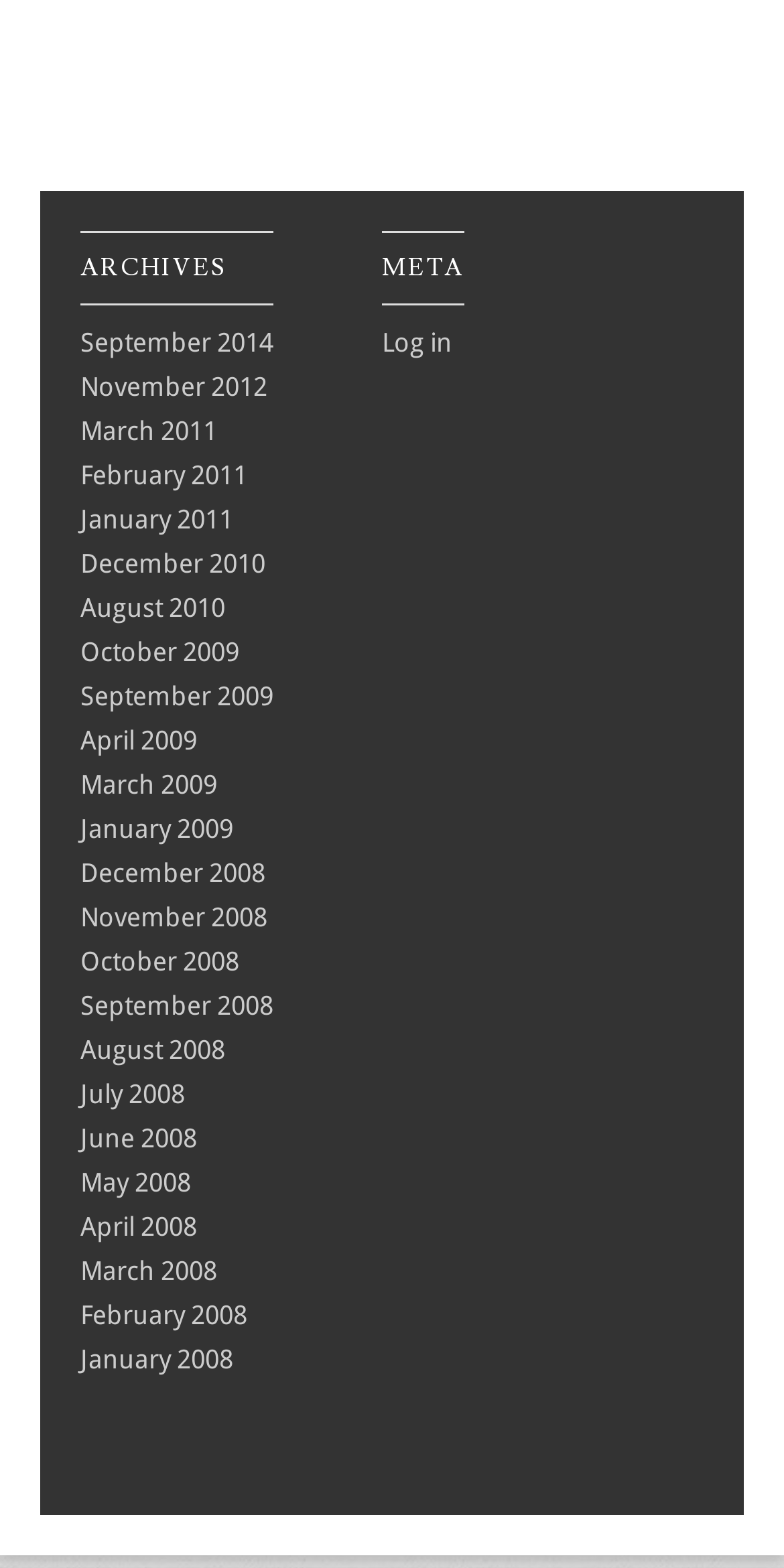What is the title of the 'Post navigation' section?
Give a single word or phrase answer based on the content of the image.

Post navigation